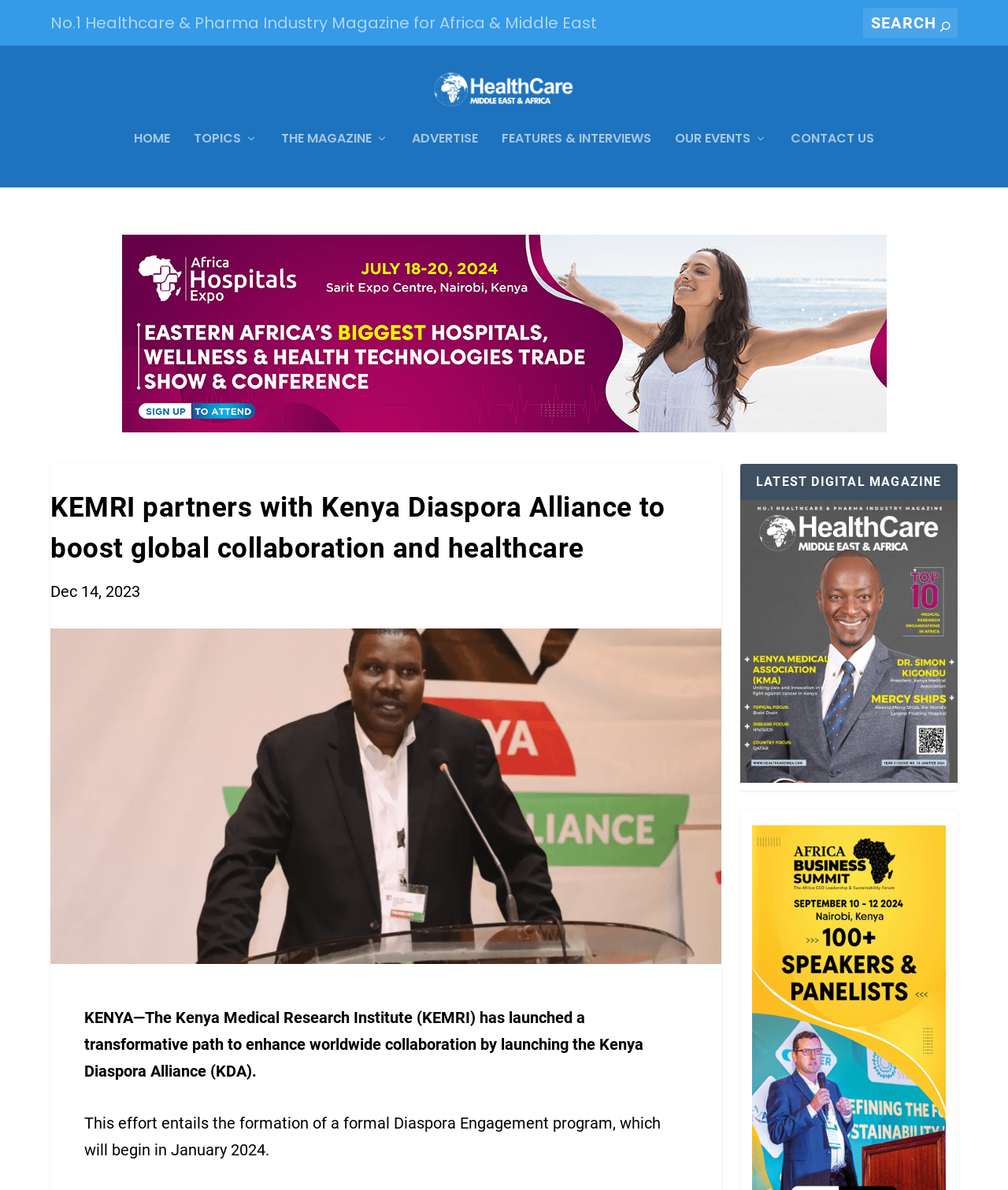From the webpage screenshot, predict the bounding box of the UI element that matches this description: "TOPICS".

[0.192, 0.124, 0.255, 0.171]